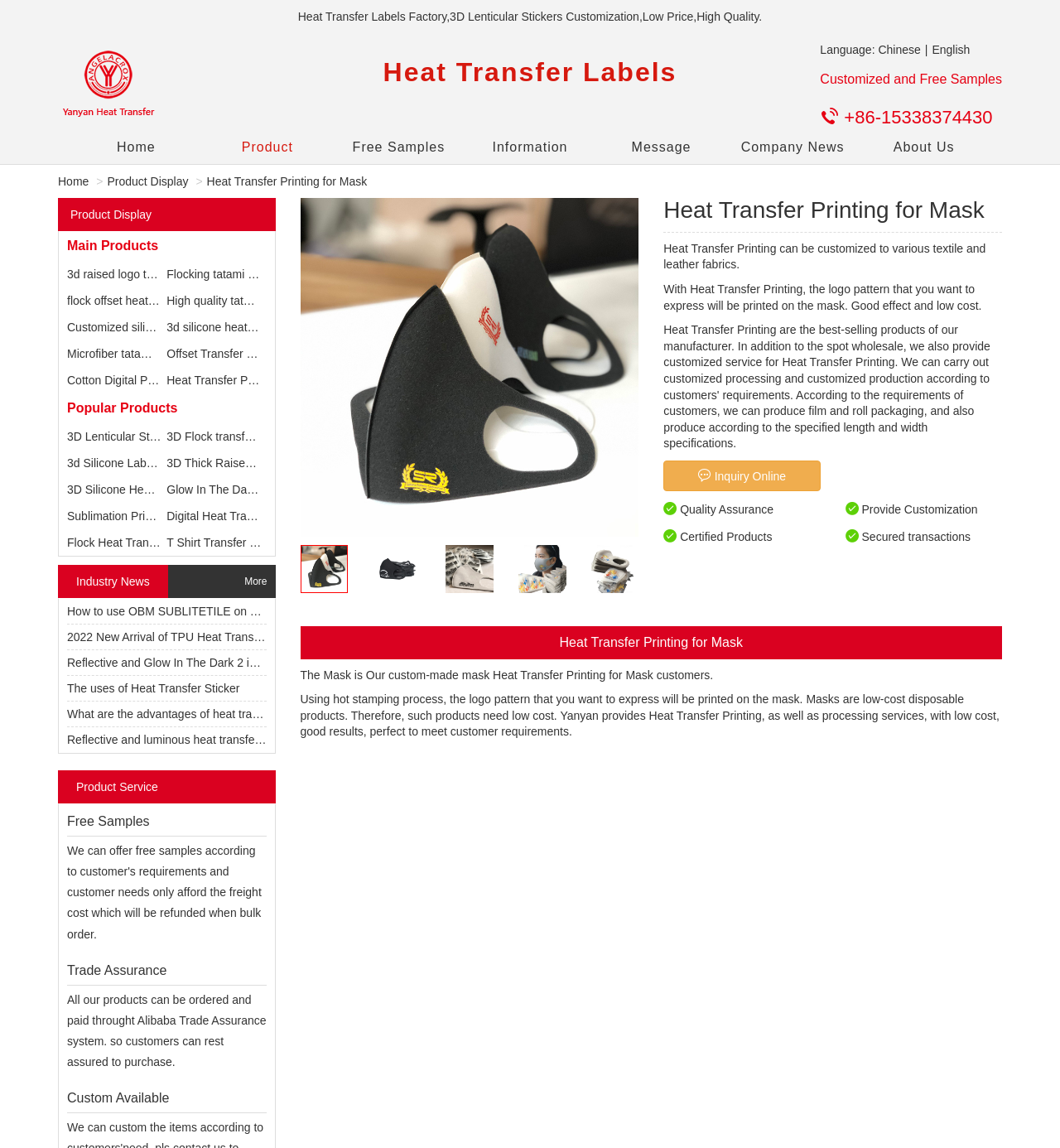Determine the bounding box of the UI element mentioned here: "Home". The coordinates must be in the format [left, top, right, bottom] with values ranging from 0 to 1.

[0.055, 0.152, 0.084, 0.164]